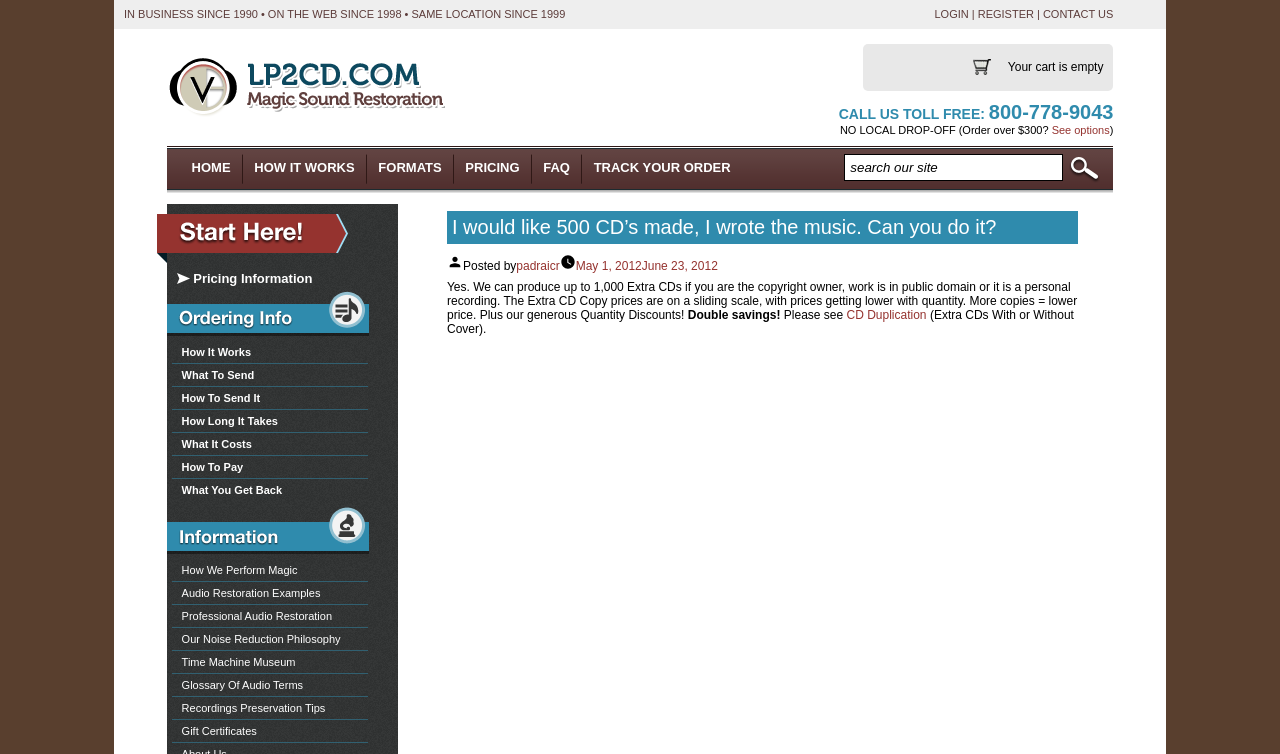Please provide the bounding box coordinates for the element that needs to be clicked to perform the instruction: "Click the 'REGISTER' link". The coordinates must consist of four float numbers between 0 and 1, formatted as [left, top, right, bottom].

[0.764, 0.011, 0.808, 0.027]